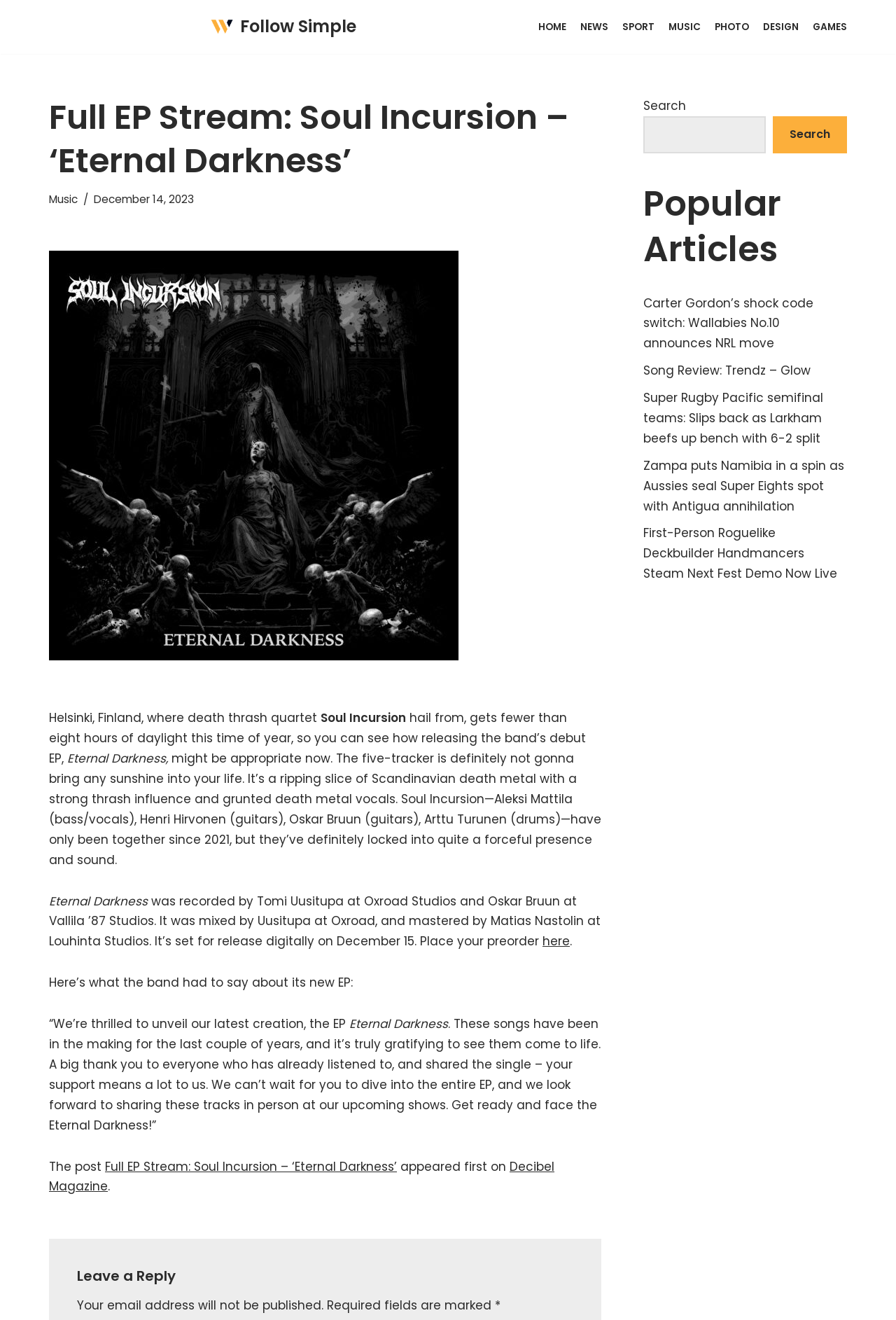Highlight the bounding box coordinates of the element that should be clicked to carry out the following instruction: "Go to HOME page". The coordinates must be given as four float numbers ranging from 0 to 1, i.e., [left, top, right, bottom].

[0.601, 0.014, 0.632, 0.027]